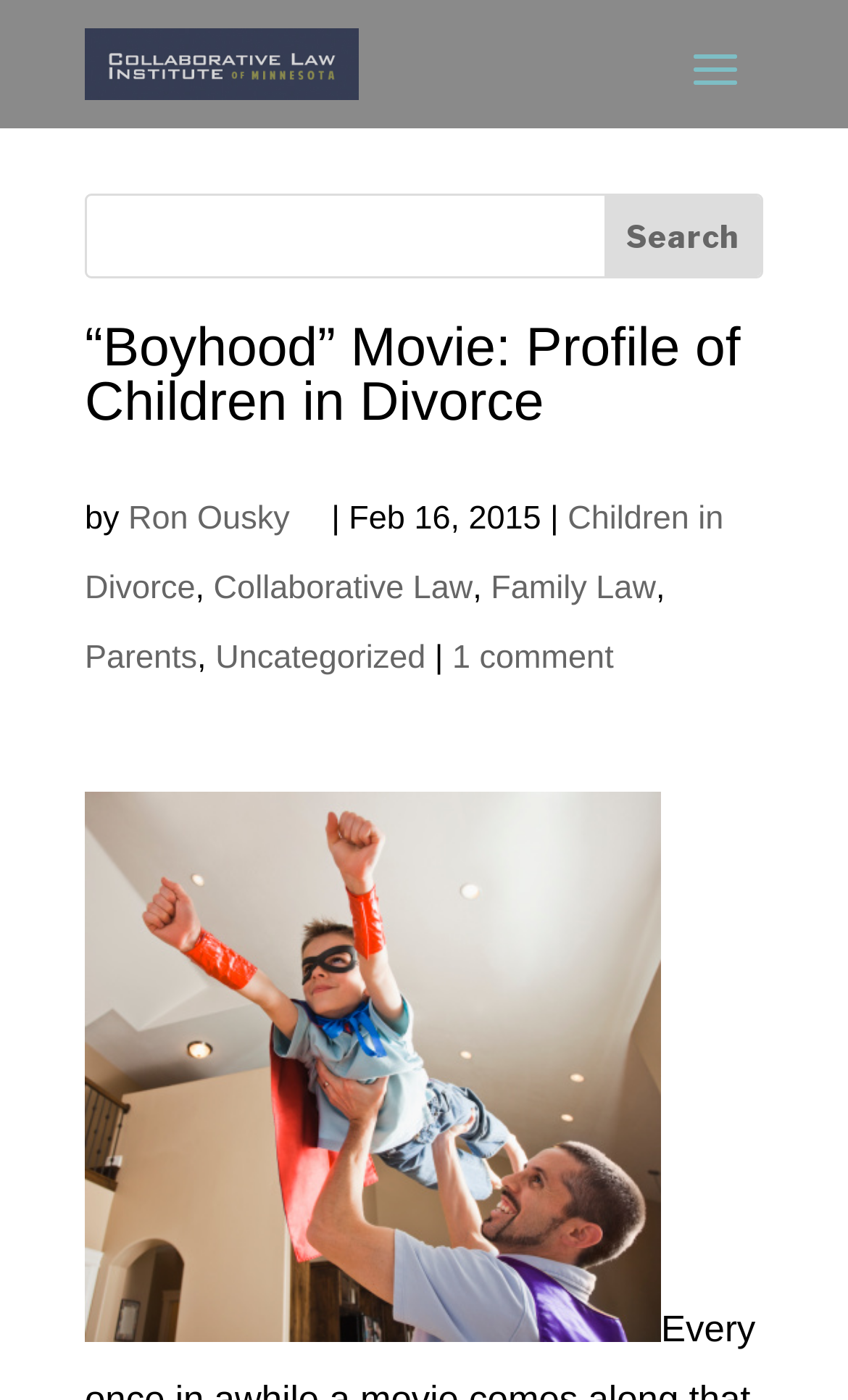Based on the element description, predict the bounding box coordinates (top-left x, top-left y, bottom-right x, bottom-right y) for the UI element in the screenshot: aria-label="Share on twitter"

None